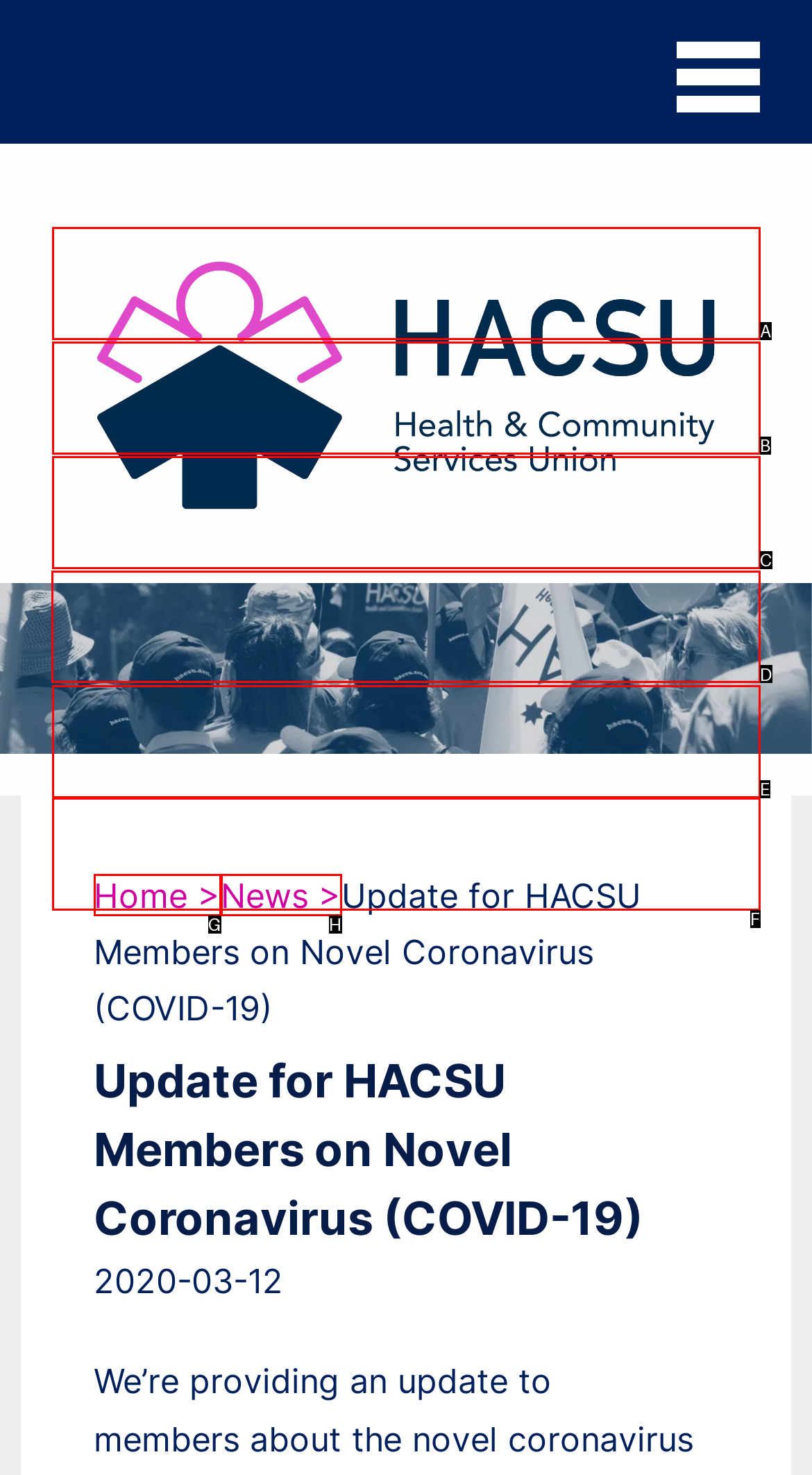Select the correct HTML element to complete the following task: Show the item record
Provide the letter of the choice directly from the given options.

None